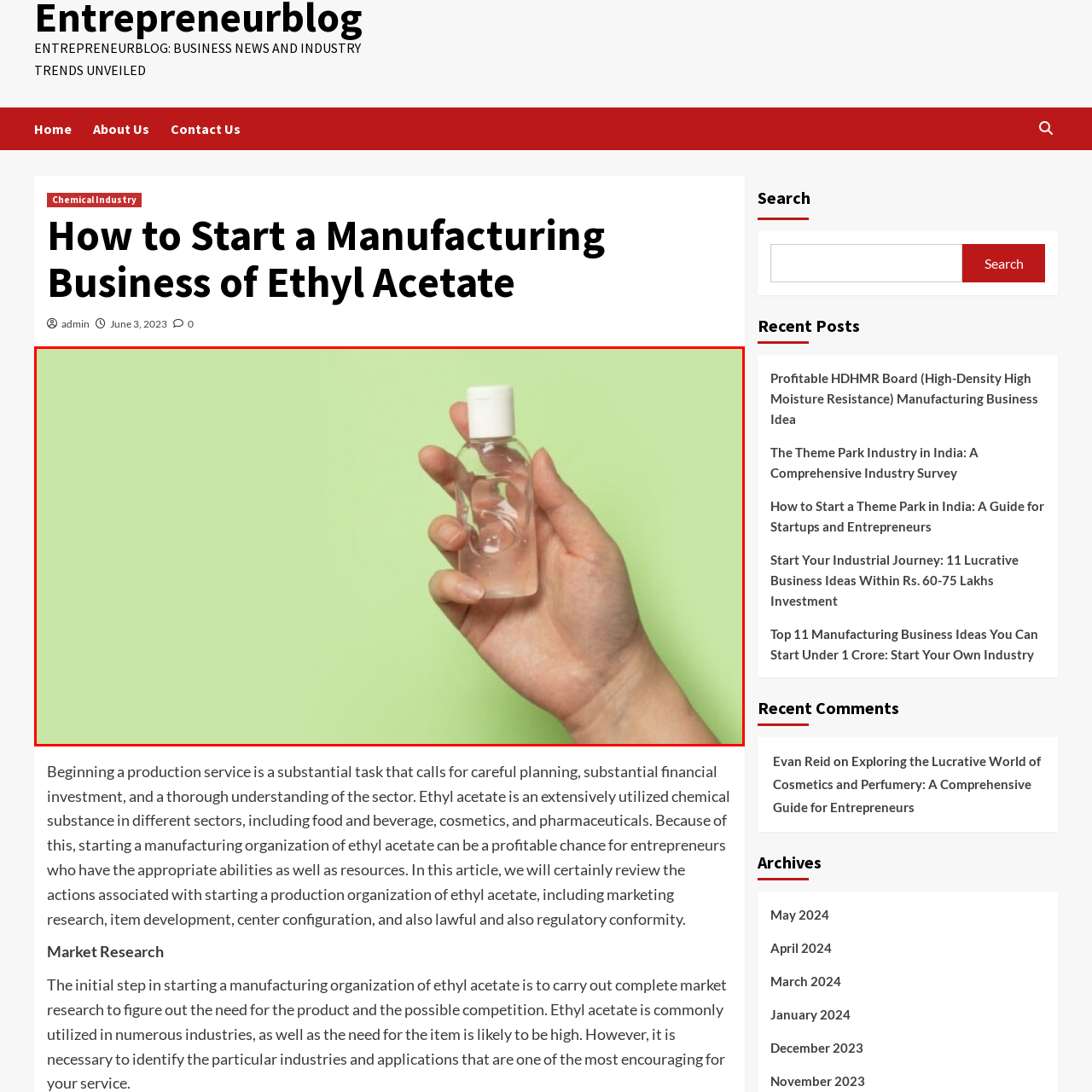What is the substance inside the bottle?
Focus on the image inside the red bounding box and offer a thorough and detailed answer to the question.

The caption describes the image as featuring a hand holding a small, transparent bottle filled with a clear liquid. Although the specific substance is not mentioned, it can be inferred that the clear liquid is ethyl acetate, which is the topic of the article 'How to Start a Manufacturing Business of Ethyl Acetate'.